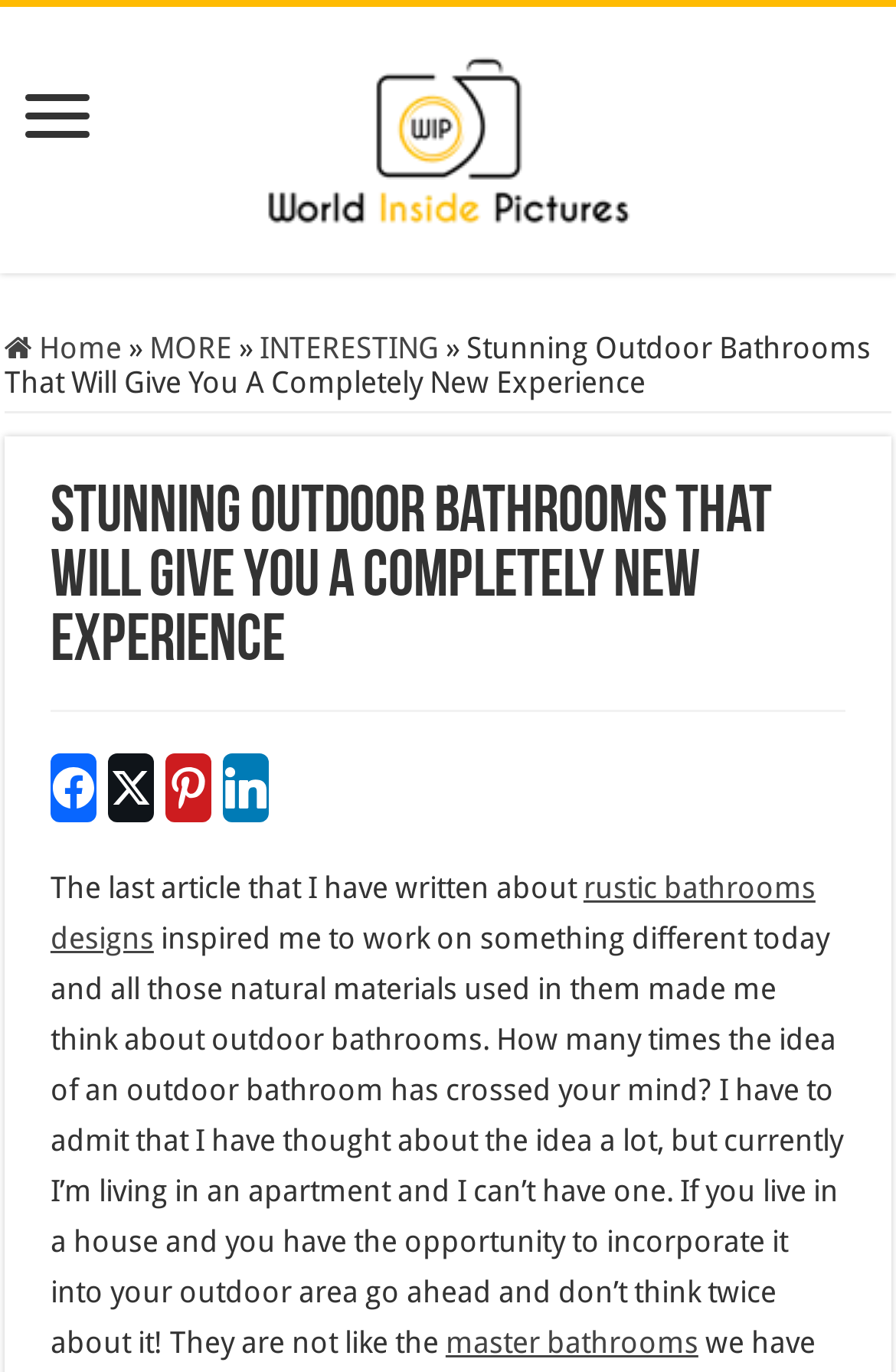What type of bathrooms is mentioned in the article?
Provide a detailed answer to the question using information from the image.

I found a link element with the text 'master bathrooms' which is located at the bottom of the webpage, indicating that the article mentions master bathrooms.